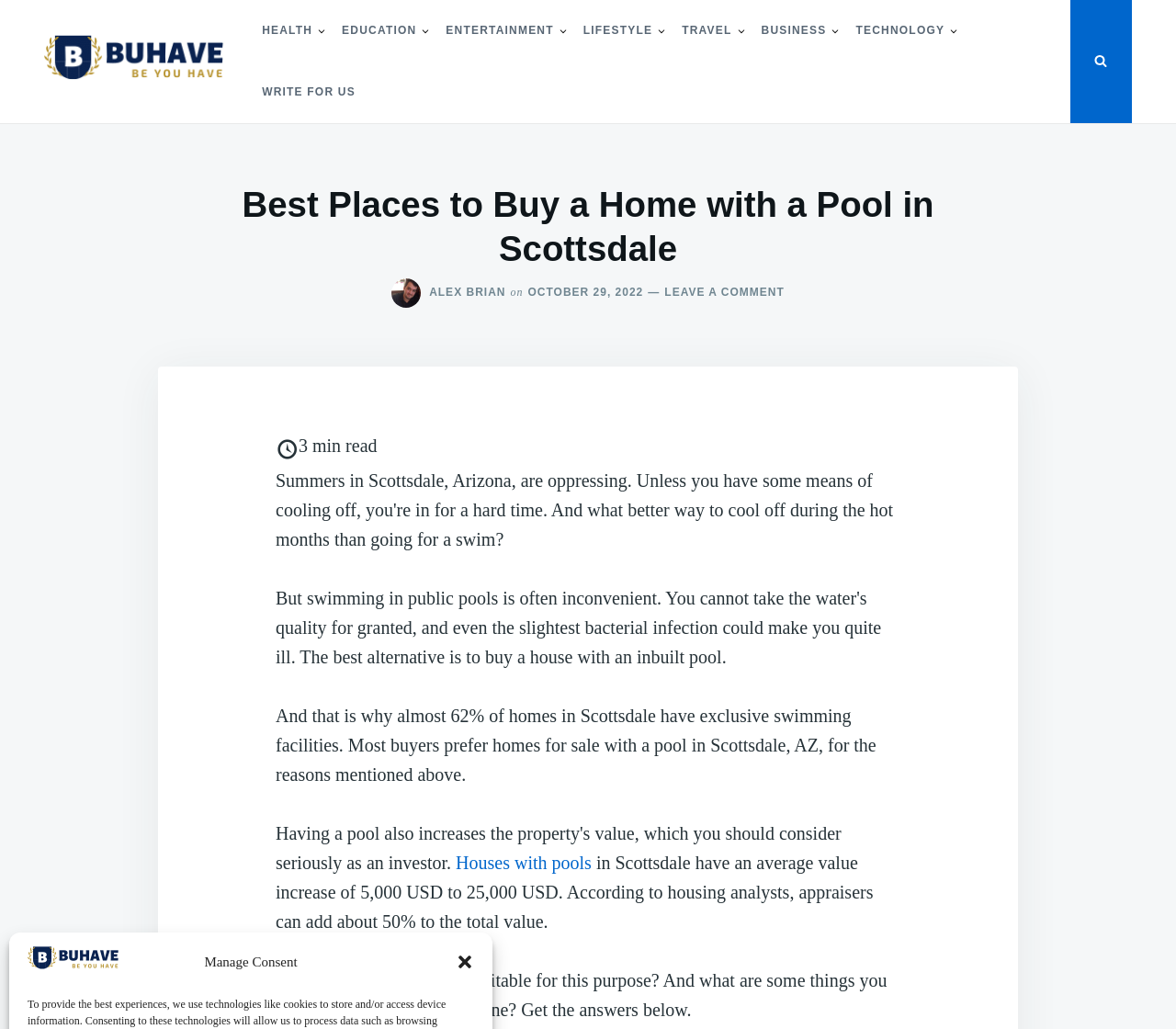What is the benefit of having a pool in Scottsdale?
Please answer the question with as much detail as possible using the screenshot.

I inferred the answer by reading the text 'Houses with pools in Scottsdale have an average value increase of 5,000 USD to 25,000 USD.' which suggests that having a pool in Scottsdale can increase the value of a home.